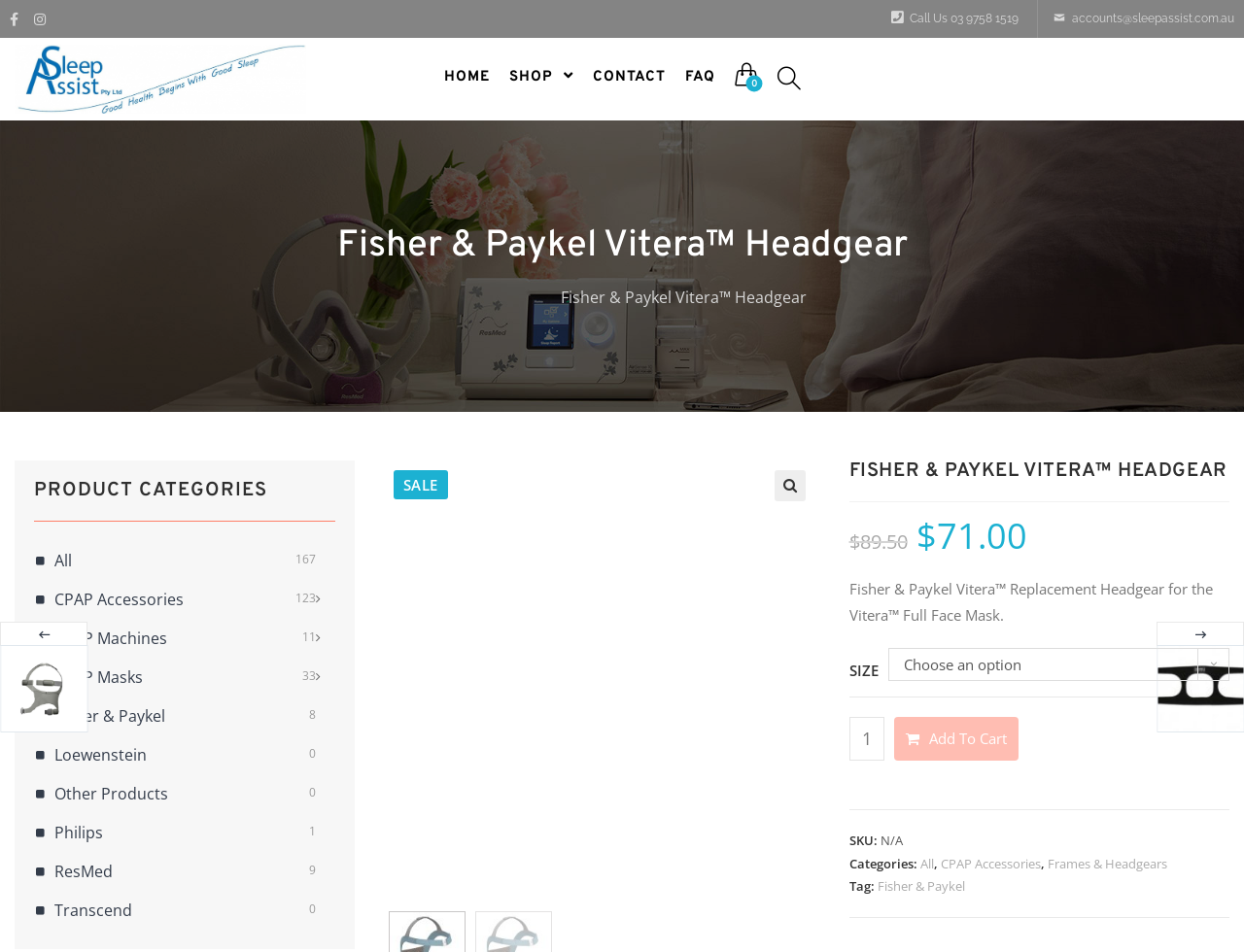Find the bounding box coordinates of the area that needs to be clicked in order to achieve the following instruction: "Read the story about Greenbox acquires Recytech". The coordinates should be specified as four float numbers between 0 and 1, i.e., [left, top, right, bottom].

None